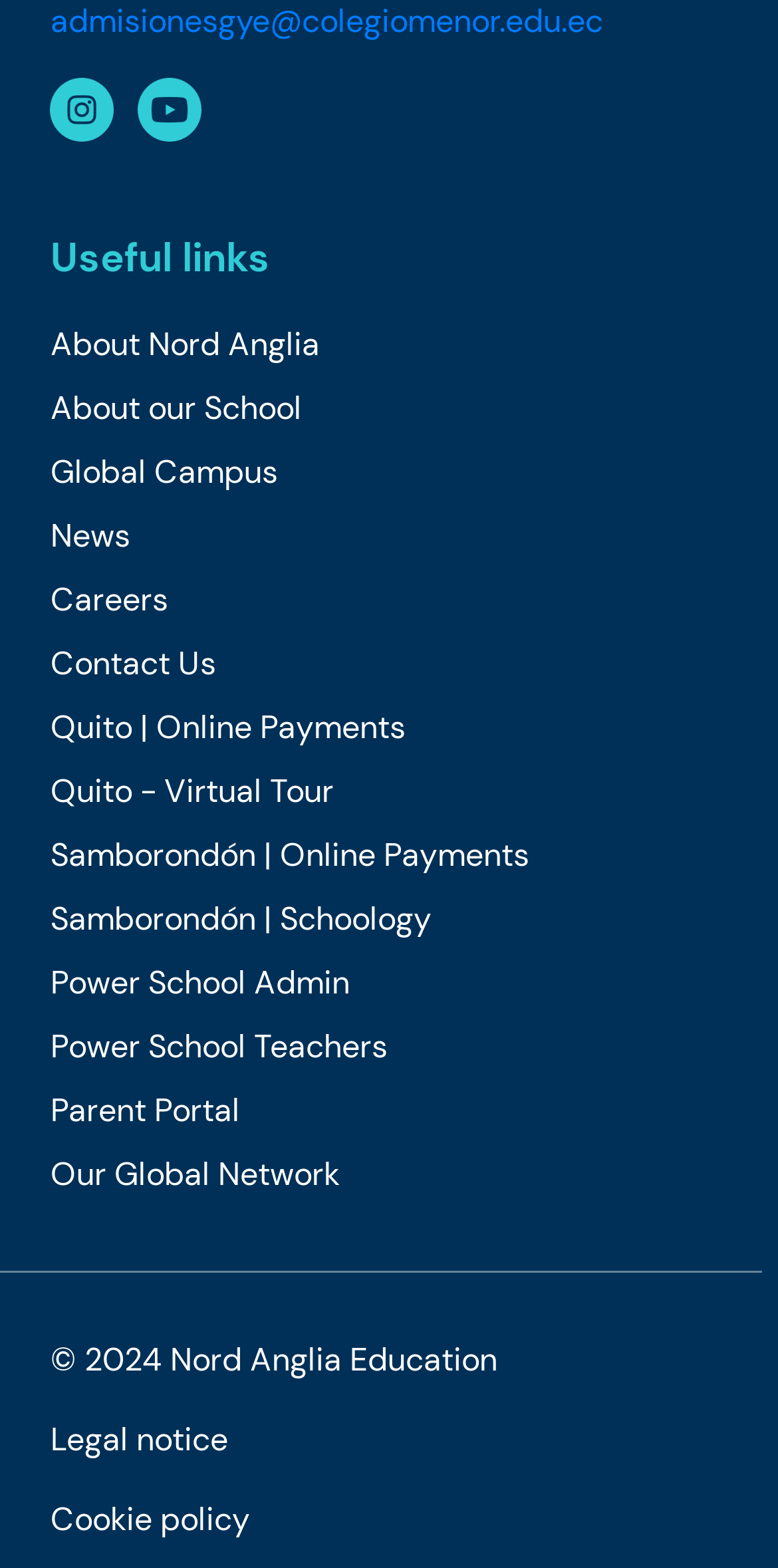What is the copyright year mentioned on the webpage?
Look at the image and respond to the question as thoroughly as possible.

The webpage contains a copyright notice at the bottom, which mentions the year 2024 as the copyright year.